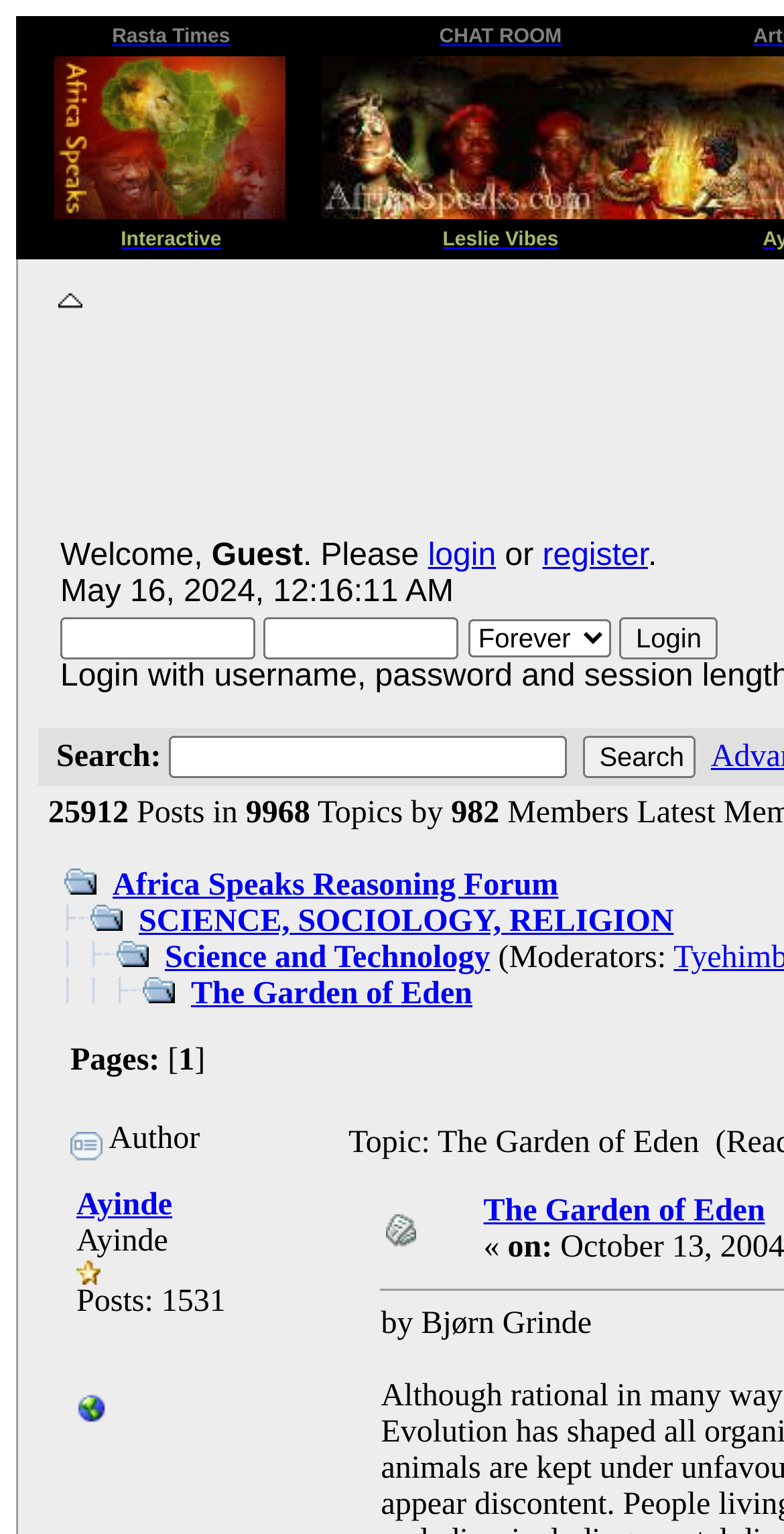What is the author of the post?
Give a one-word or short-phrase answer derived from the screenshot.

Ayinde